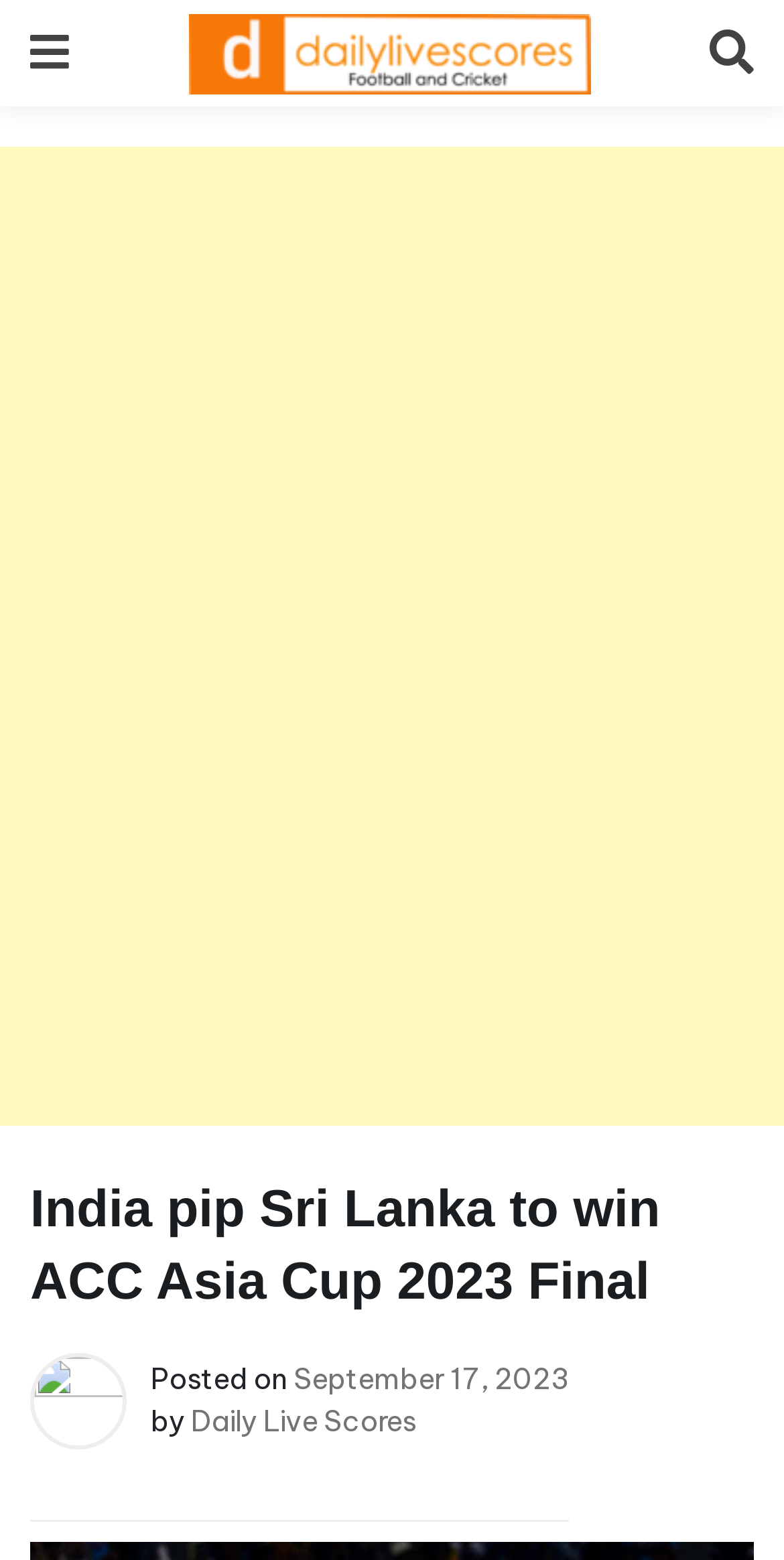Who is the author of the article?
Examine the webpage screenshot and provide an in-depth answer to the question.

The answer can be found in the section below the main heading, which states 'by Daily Live Scores'. This indicates that the author of the article is Daily Live Scores.